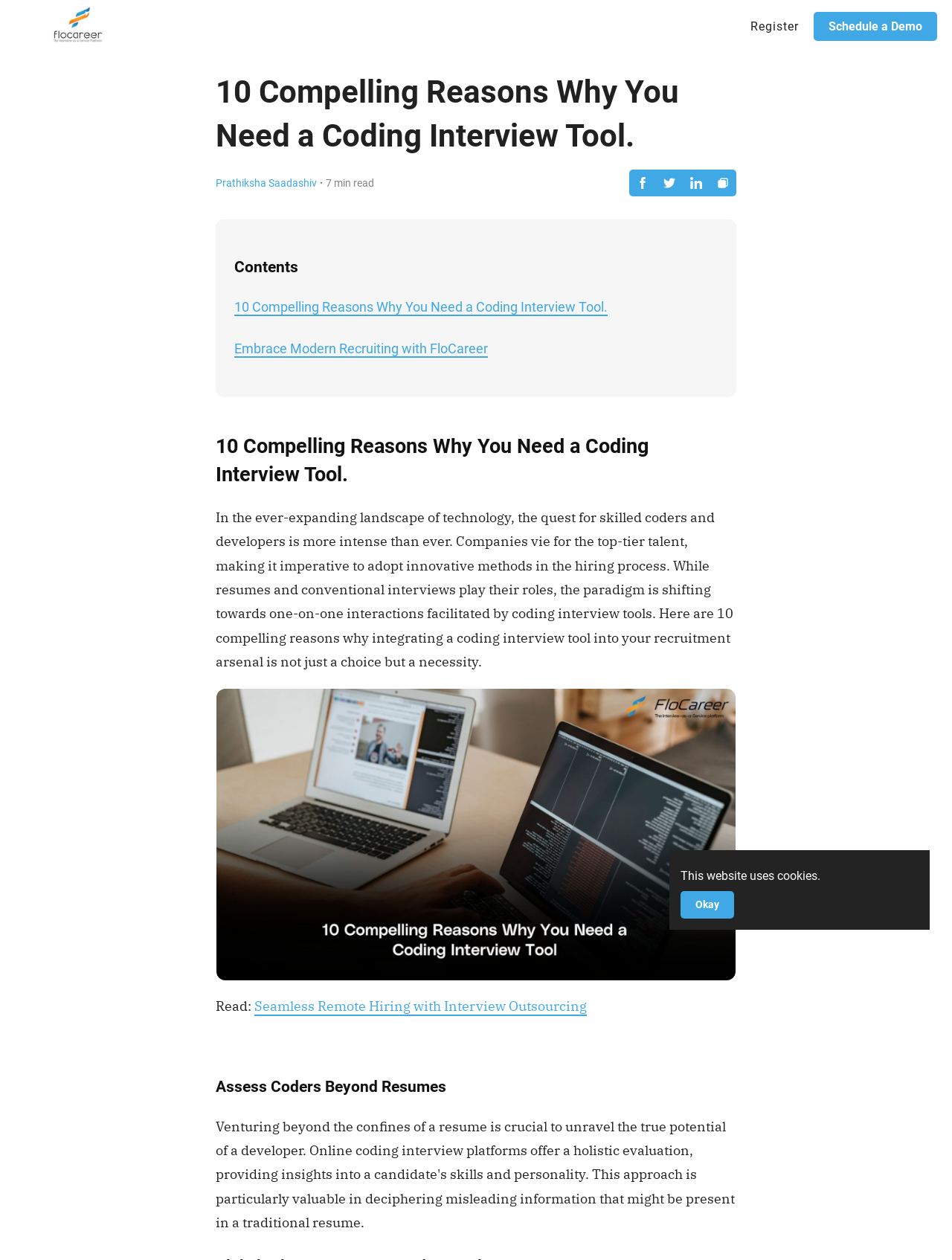Identify the bounding box coordinates for the UI element that matches this description: "Prathiksha Saadashiv".

[0.227, 0.139, 0.333, 0.151]